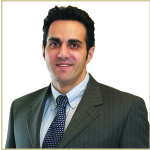What is the background of the image?
Please craft a detailed and exhaustive response to the question.

The caption states that the background is neutral, allowing the subject to stand out, which implies that the background is not distracting and is intentionally plain to focus attention on the man.